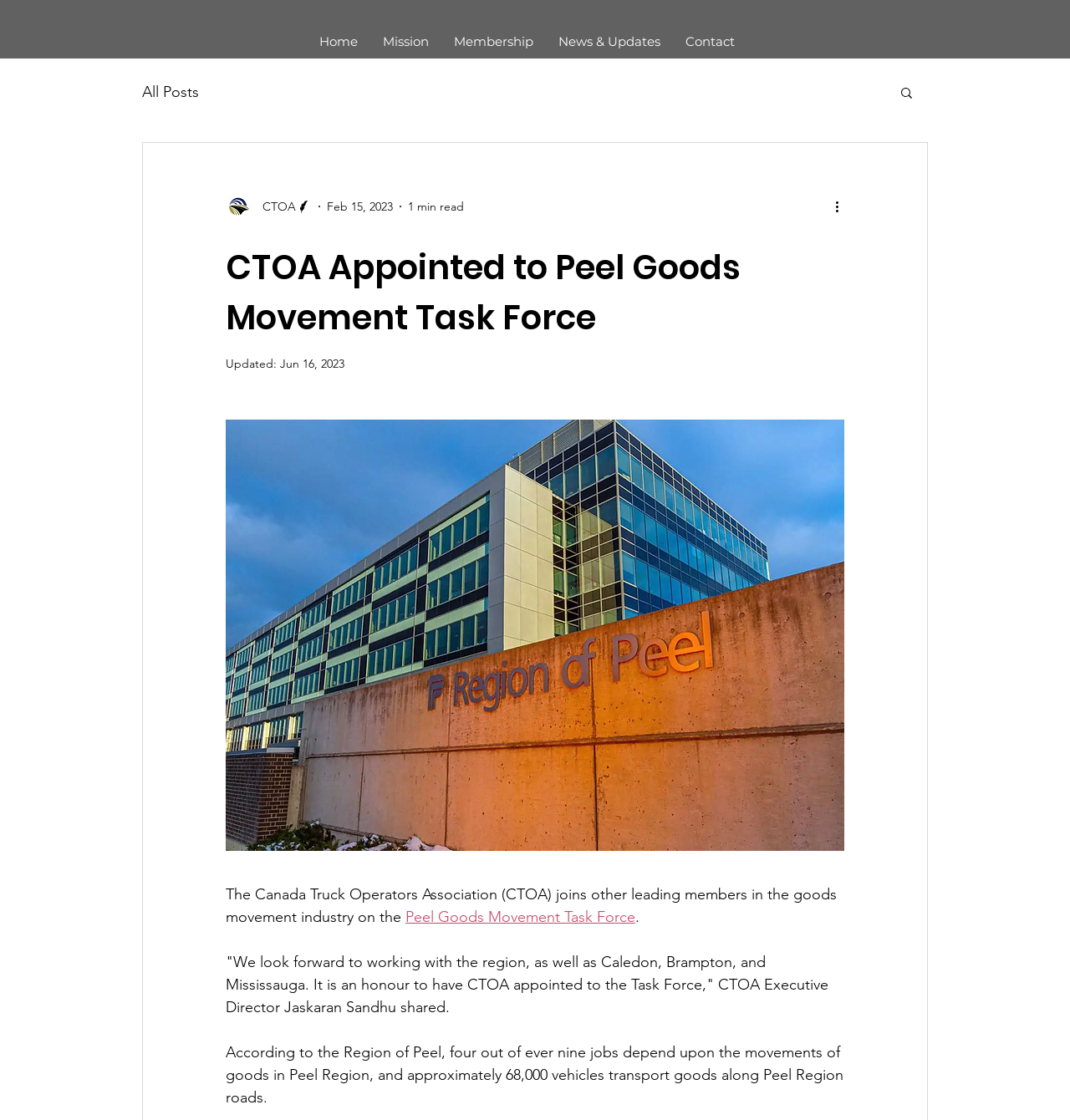Reply to the question with a brief word or phrase: What is the name of the association?

CTOA